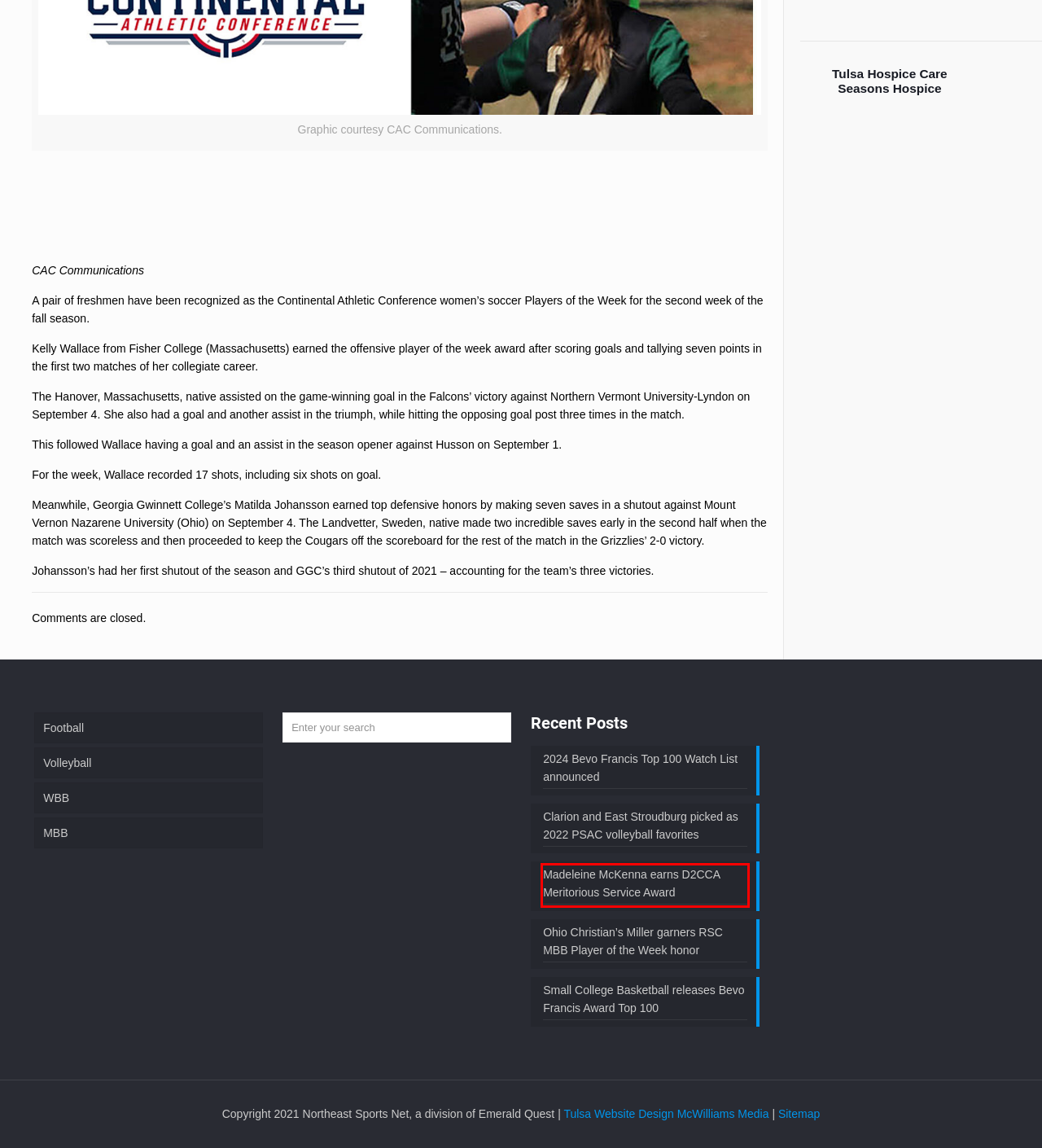Look at the screenshot of a webpage, where a red bounding box highlights an element. Select the best description that matches the new webpage after clicking the highlighted element. Here are the candidates:
A. Small College Basketball releases Bevo Francis Award Top 100 - Northeast Sports Net
B. Clarion and East Stroudburg picked as 2022 PSAC volleyball favorites - Northeast Sports Net
C. Top Rated - Tulsa Personal Injury Lawyer | Truskett Law
D. Ohio Christian's Miller garners RSC MBB Player of the Week honor - Northeast Sports Net
E. Oklahoma End of Life Care - Seasons Hospice OK | End of Life Care | Tulsa, OK
F. Madeleine McKenna earns D2CCA Meritorious Service Award - Northeast Sports Net
G. Men's Basketball Archives - Northeast Sports Net
H. 2024 Bevo Francis Top 100 Watch List announced - Northeast Sports Net

F